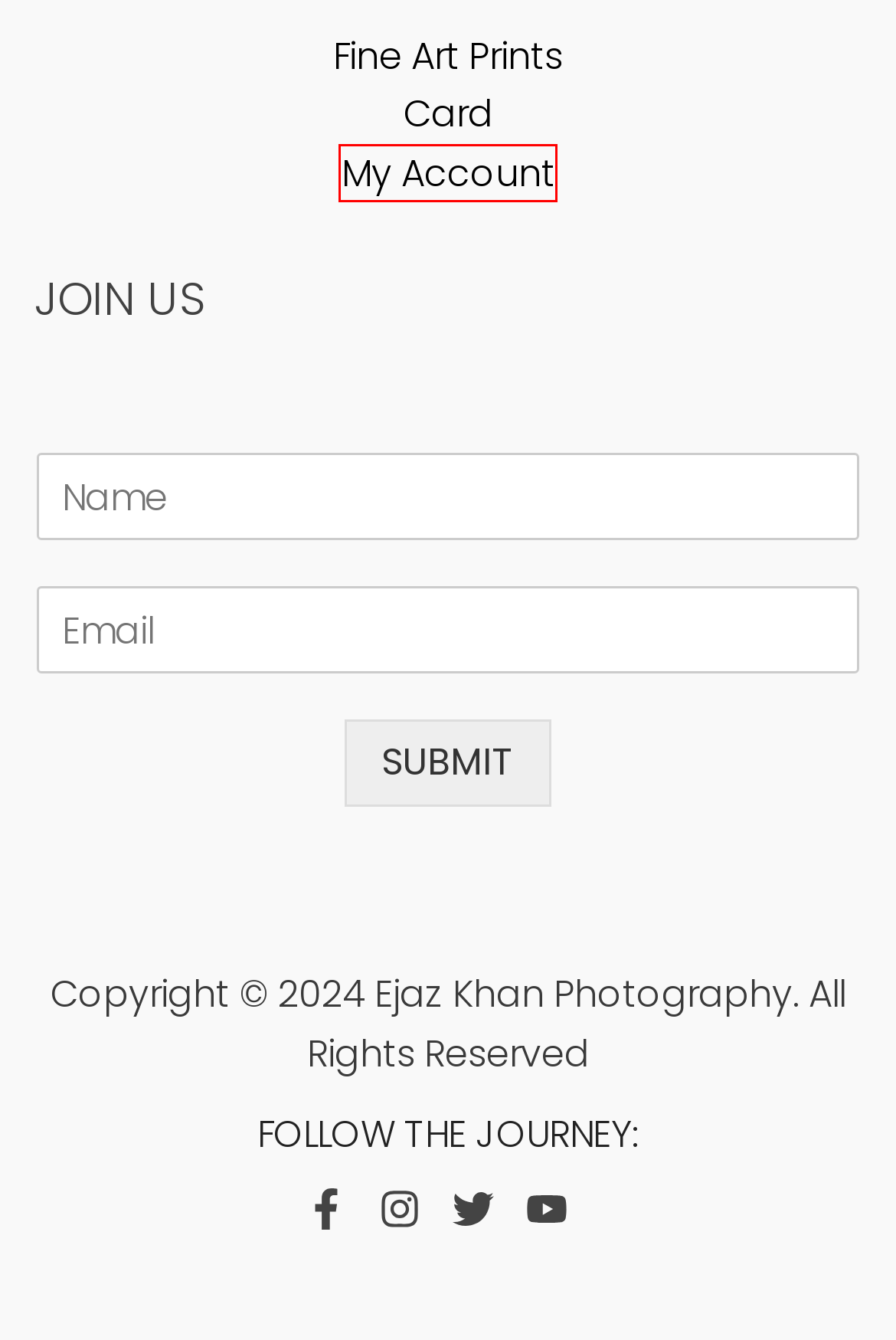You are given a webpage screenshot where a red bounding box highlights an element. Determine the most fitting webpage description for the new page that loads after clicking the element within the red bounding box. Here are the candidates:
A. NOKOTA HORSE
B. Unique Black and White Animal Pictures & Photography Prints
C. Art Prints – EJAZ KHAN PHOTOGRAPHY
D. Short films from photography expeditions. Arctic, Norway, France & Chile
E. My account – EJAZ KHAN PHOTOGRAPHY
F. Art as a Catalyst for Change | Power of Creative Expression
G. Ejaz Khan Wildlife Fine Art Photography Prints
H. BLOGS – EJAZ KHAN PHOTOGRAPHY

E